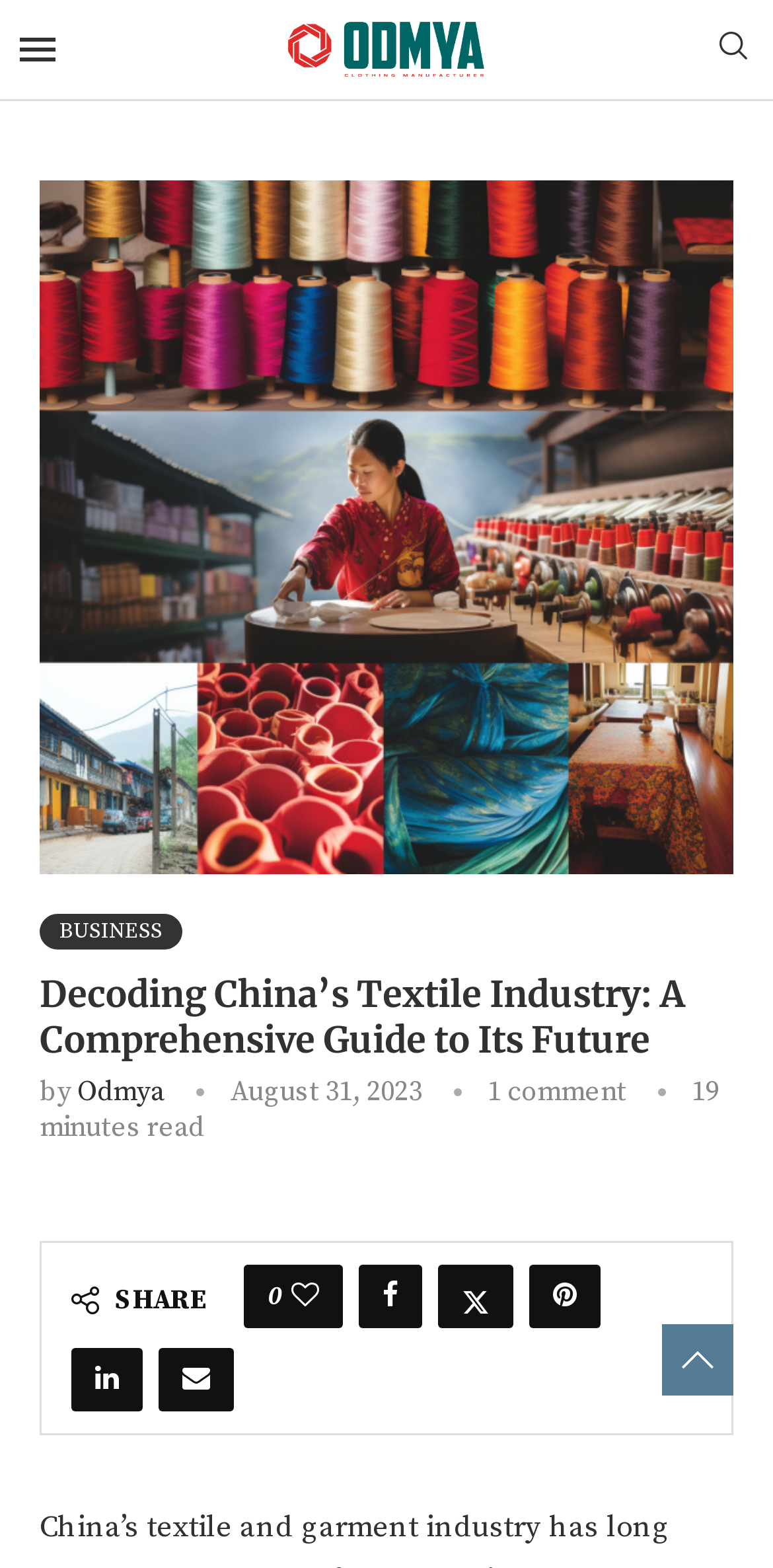Generate a thorough explanation of the webpage's elements.

The webpage is about exploring the growth prospects, technological advancements, and challenges facing China's textile and garment industry. At the top left corner, there is a link to open the menu. Next to it, on the top center, is a link to the latest clothing apparel and garment industry news, accompanied by an image. On the top right corner, there is a search link.

Below the top section, there is a large link that spans almost the entire width of the page. Above this link, there are several links and text elements, including a heading that reads "Decoding China’s Textile Industry: A Comprehensive Guide to Its Future", a link to the author "Odmya", a timestamp showing the date "August 31, 2023", and a text indicating "1 comment". 

On the right side of the timestamp, there is a text showing the estimated reading time of "19 minutes". Below the large link, there are several social media sharing links, including "Like this post", "Share on Facebook", "Share on Twitter", "Pin to Pinterest", "Share on LinkedIn", and "Share via Email". These links are arranged horizontally and are centered on the page.